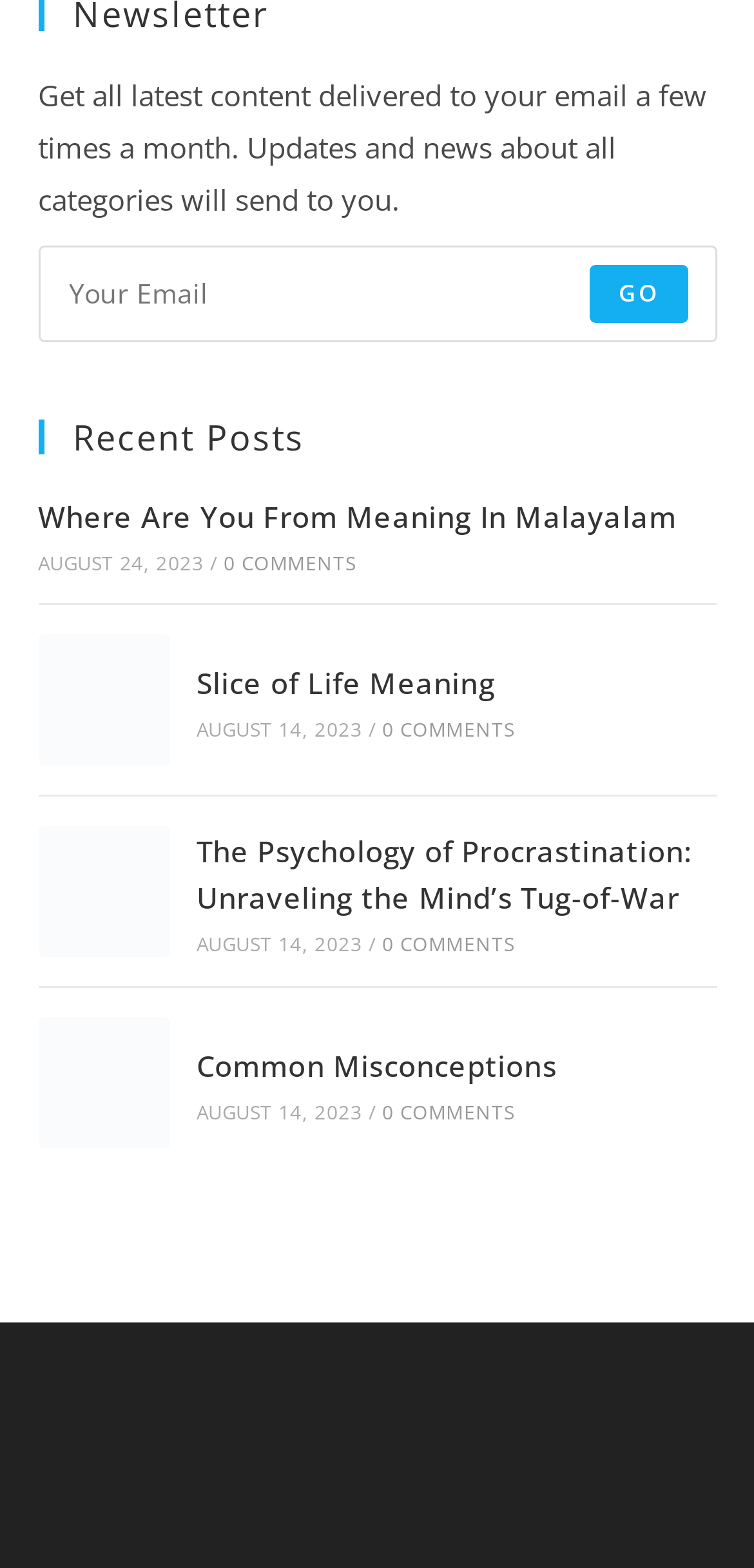Provide a brief response to the question below using a single word or phrase: 
How many comments does the second post have?

0 COMMENTS